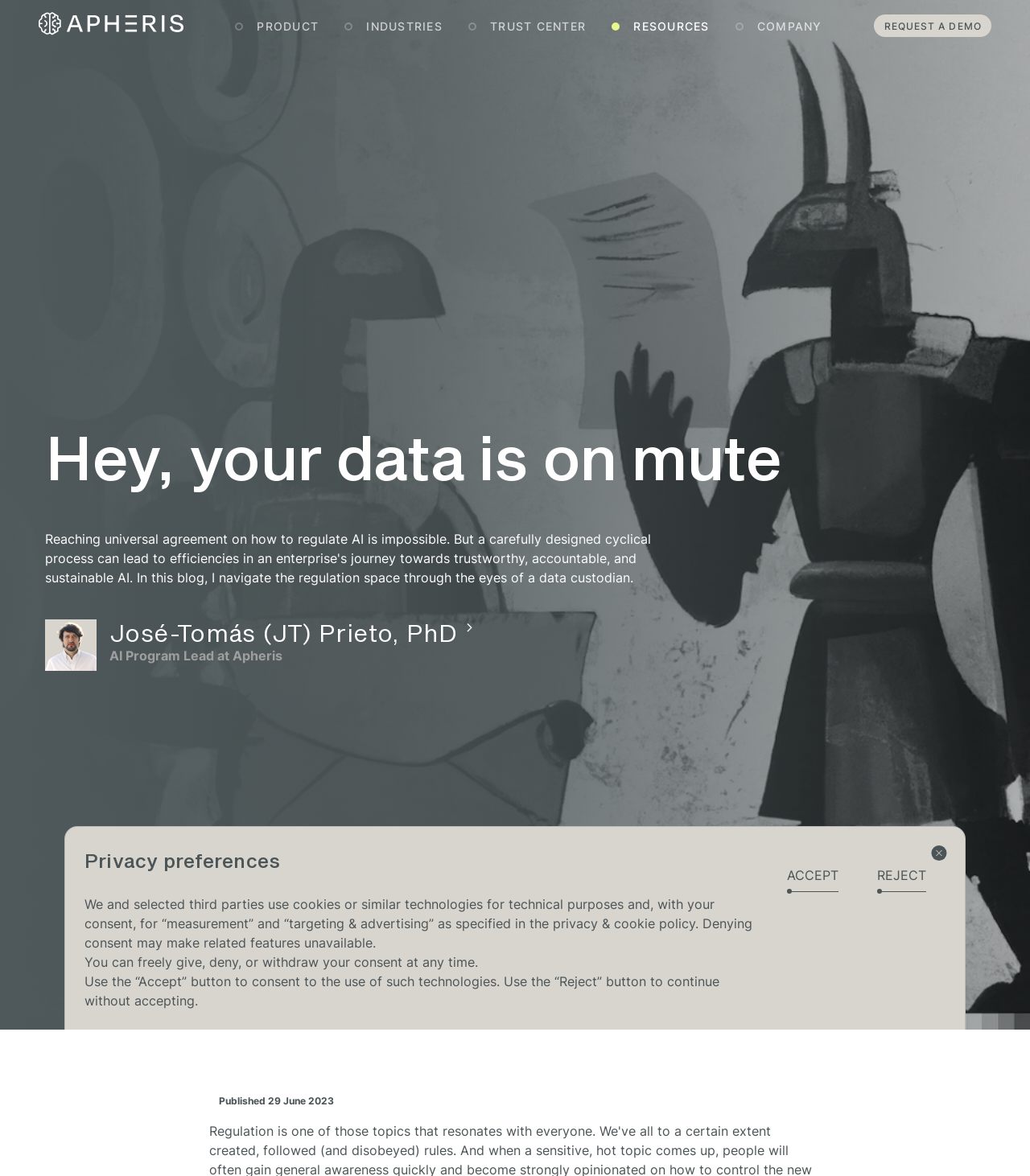Please identify the bounding box coordinates of the element's region that needs to be clicked to fulfill the following instruction: "Request a demo". The bounding box coordinates should consist of four float numbers between 0 and 1, i.e., [left, top, right, bottom].

[0.848, 0.012, 0.962, 0.031]